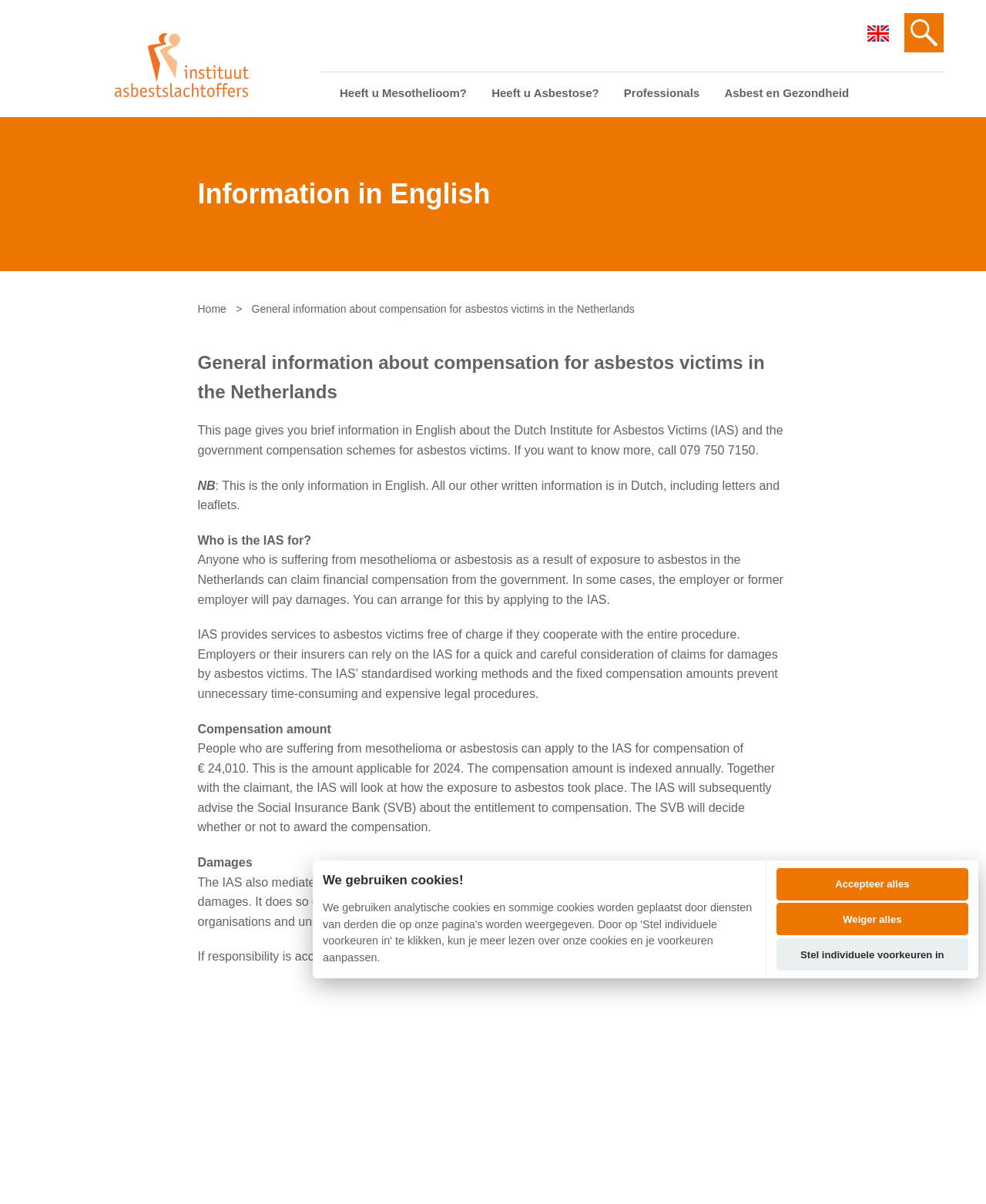Provide a thorough summary of the webpage.

This webpage provides information about the Dutch Institute for Asbestos Victims (IAS) and government compensation schemes for asbestos victims. At the top left, there is a logo of the institute, accompanied by a link to the institute's homepage. On the top right, there are three links: one is empty, and the other two are likely social media links.

Below the top section, there is a heading "Information in English" followed by a link to the homepage and a greater-than symbol. The main content of the page is divided into sections, starting with a brief introduction to the IAS and the government compensation schemes. This section is followed by a note stating that this is the only information available in English, and all other written information is in Dutch.

The next section, "Who is the IAS for?", explains that anyone suffering from mesothelioma or asbestosis due to asbestos exposure in the Netherlands can claim financial compensation from the government. The IAS provides services to asbestos victims free of charge if they cooperate with the entire procedure.

The following sections provide more detailed information about the compensation amount, which is €24,010 for 2024, and damages. The IAS mediates between current and former employers and employees about the payment of damages. The webpage also lists the amounts of damages for mesothelioma and asbestosis cases.

At the bottom of the page, there is a dialog box with a heading "We gebruiken cookies!" (We use cookies!) and three buttons: "Accept all", "Reject all", and "Set individual preferences".